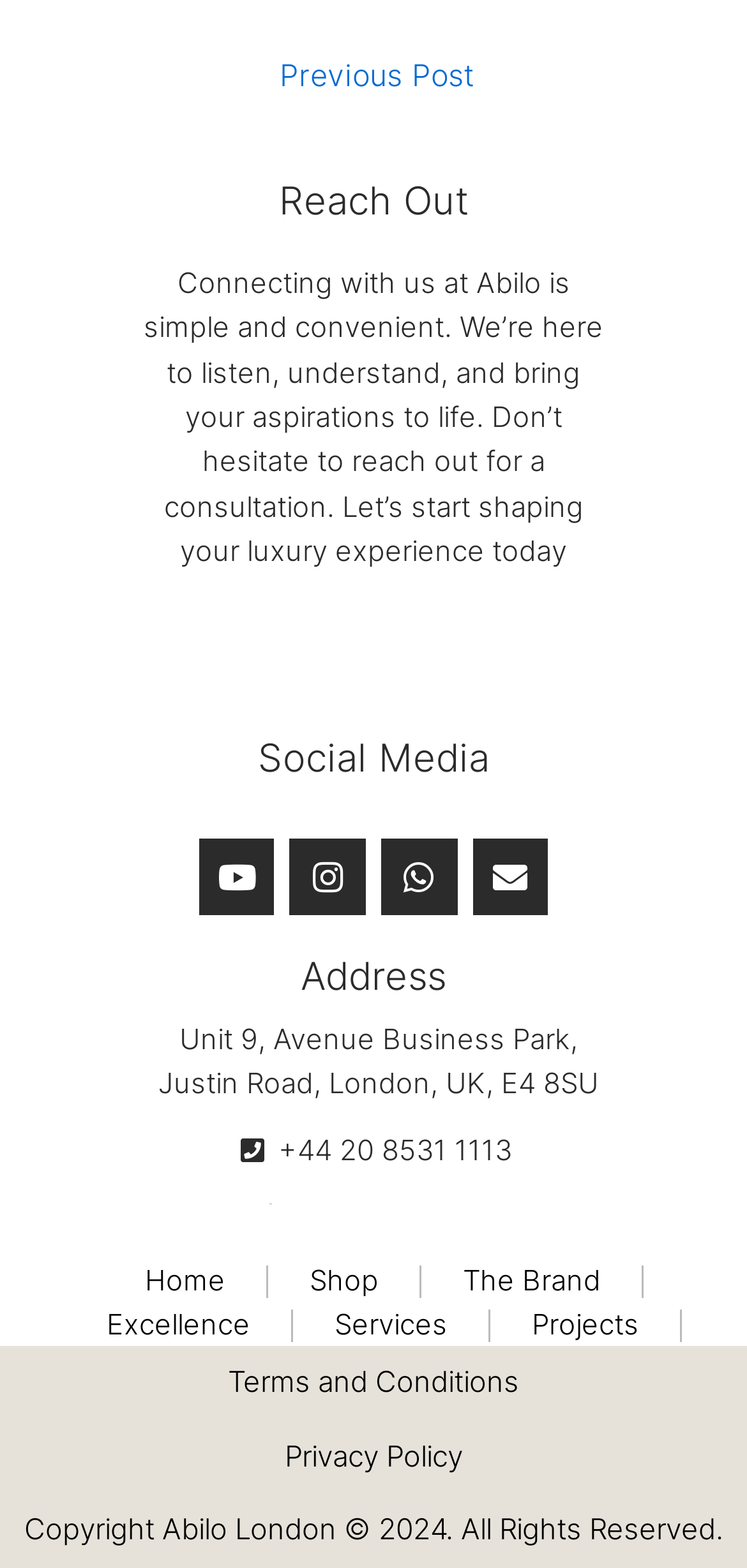Please identify the bounding box coordinates of the region to click in order to complete the given instruction: "Read our Terms and Conditions". The coordinates should be four float numbers between 0 and 1, i.e., [left, top, right, bottom].

[0.305, 0.869, 0.695, 0.892]